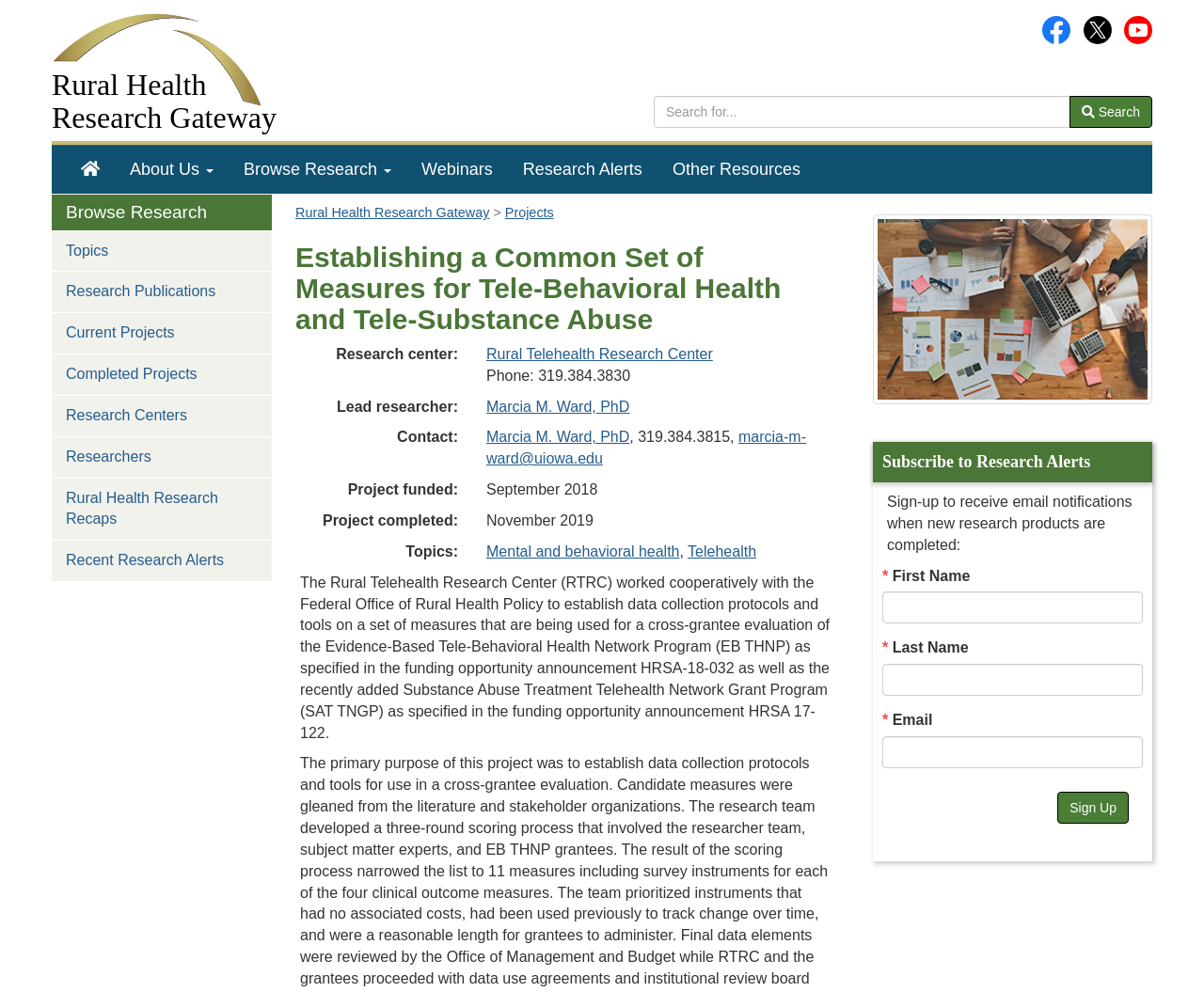Bounding box coordinates are to be given in the format (top-left x, top-left y, bottom-right x, bottom-right y). All values must be floating point numbers between 0 and 1. Provide the bounding box coordinate for the UI element described as: aria-label="Gateway's YouTube channel"

[0.934, 0.021, 0.957, 0.037]